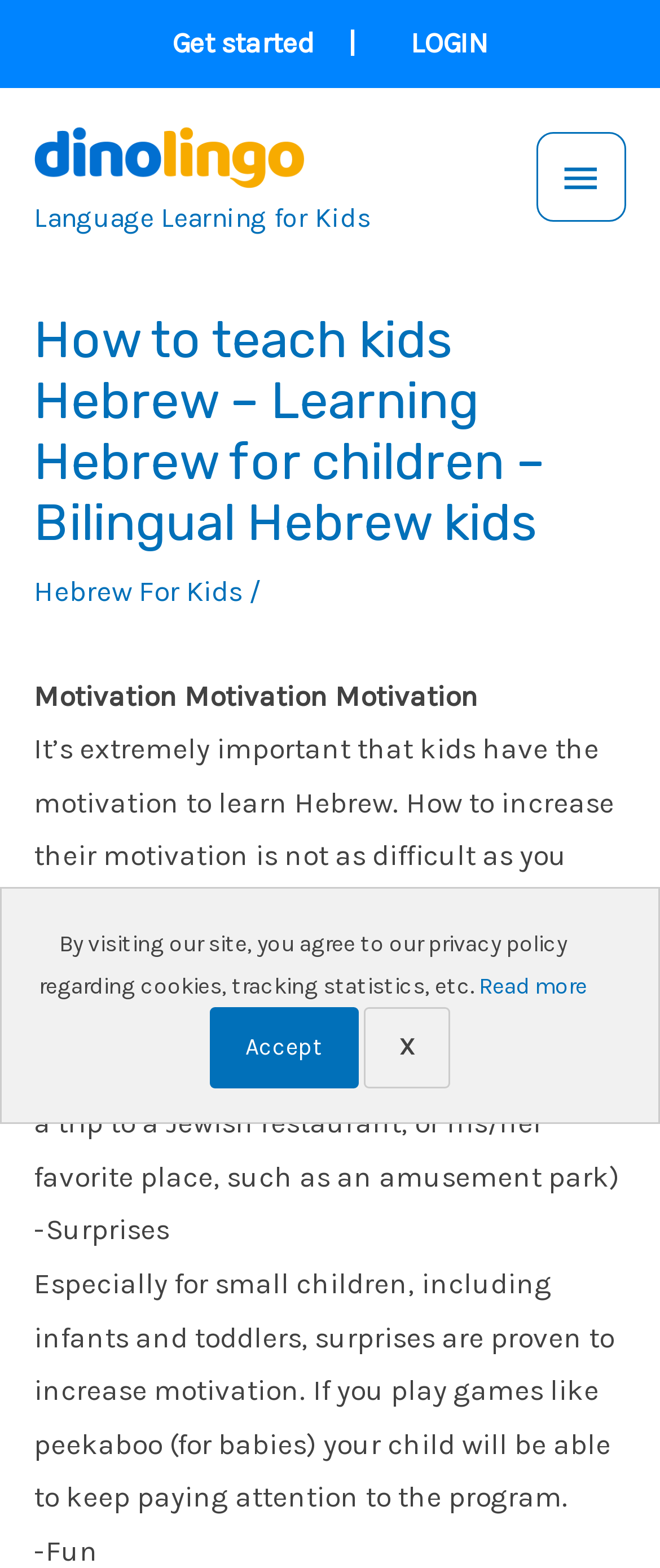Please identify the bounding box coordinates of the element on the webpage that should be clicked to follow this instruction: "Click the 'Read more' link". The bounding box coordinates should be given as four float numbers between 0 and 1, formatted as [left, top, right, bottom].

[0.726, 0.62, 0.89, 0.637]